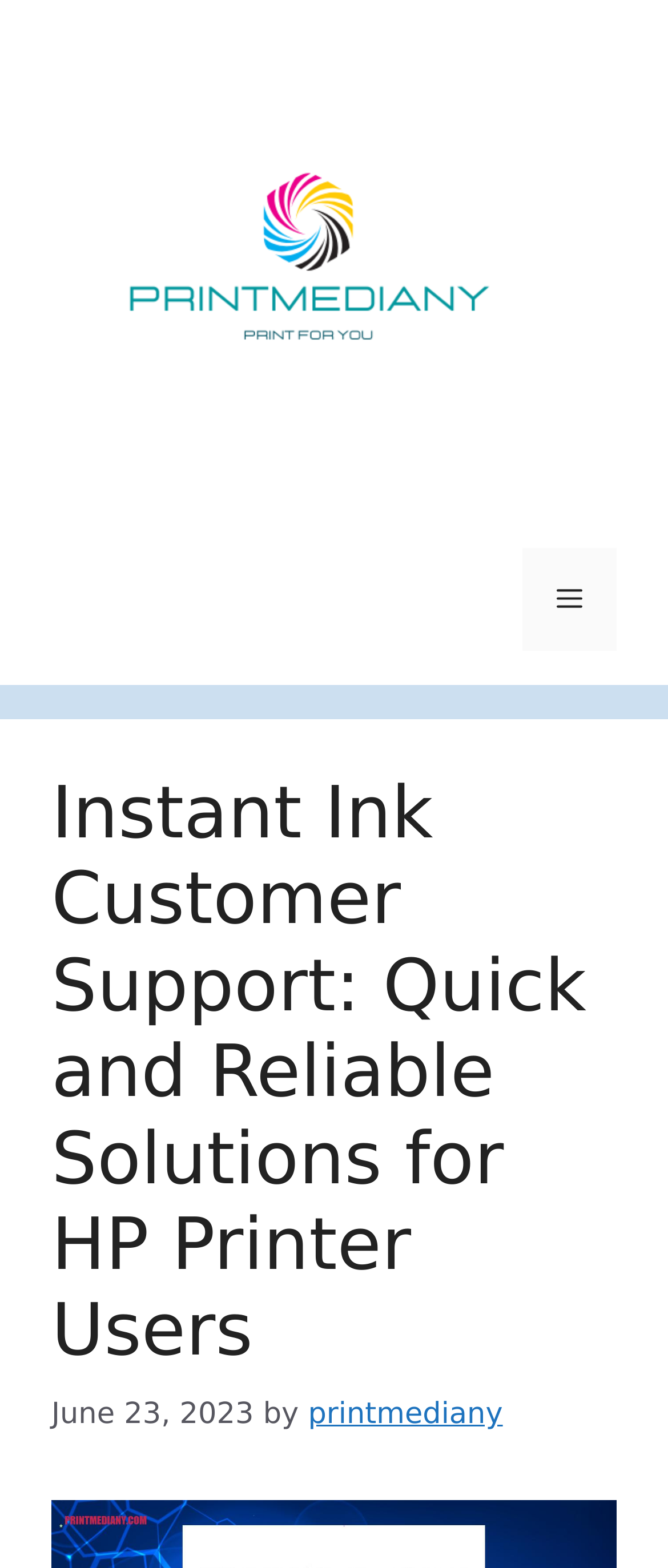What is the purpose of the button in the top-right corner?
Look at the webpage screenshot and answer the question with a detailed explanation.

I determined the answer by analyzing the navigation element, which contains a button with the text 'Menu' and an expanded property set to False, indicating that it controls a menu.